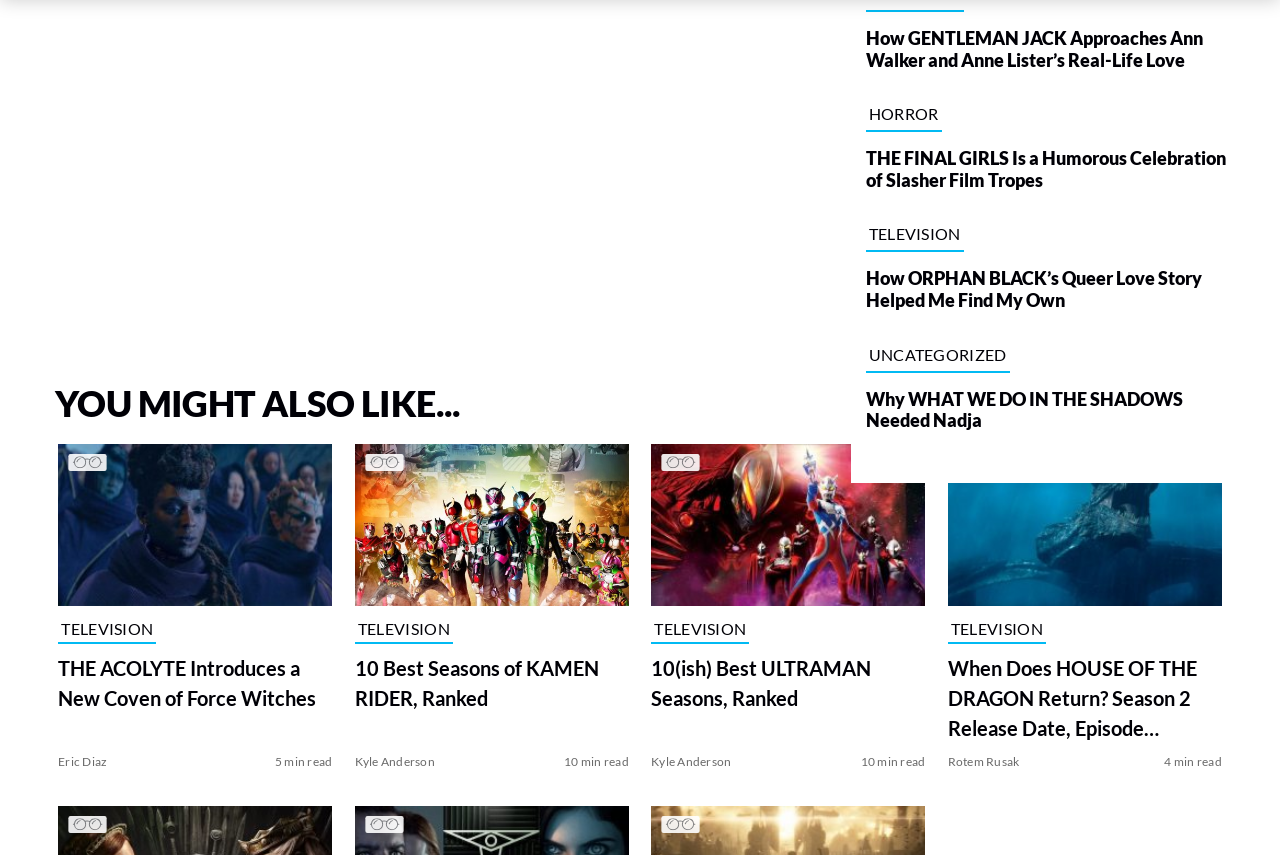Use a single word or phrase to respond to the question:
What is the title of the article about Ann Walker and Anne Lister?

How GENTLEMAN JACK Approaches Ann Walker and Anne Lister’s Real-Life Love